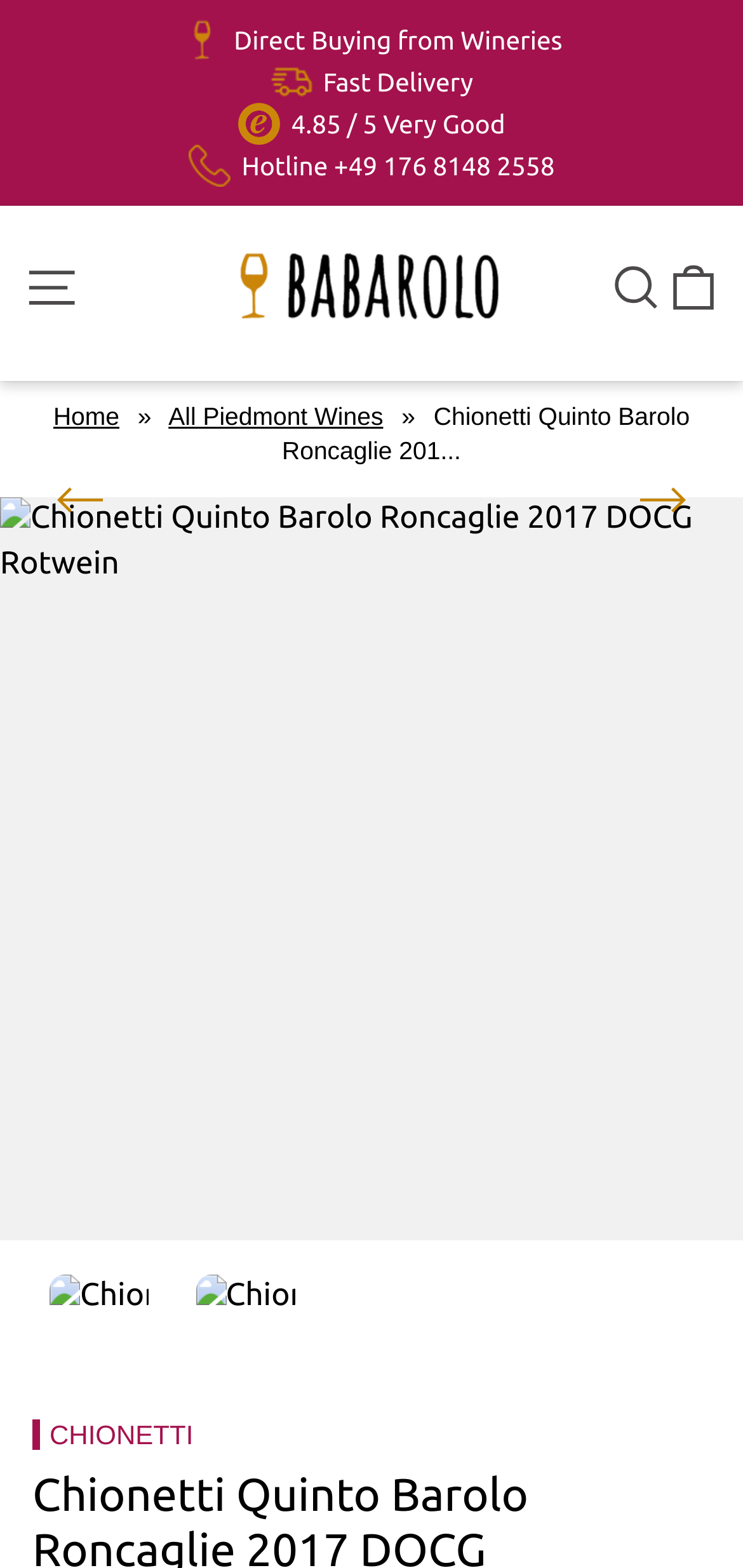Find the bounding box coordinates for the UI element that matches this description: "Home".

[0.072, 0.256, 0.161, 0.275]